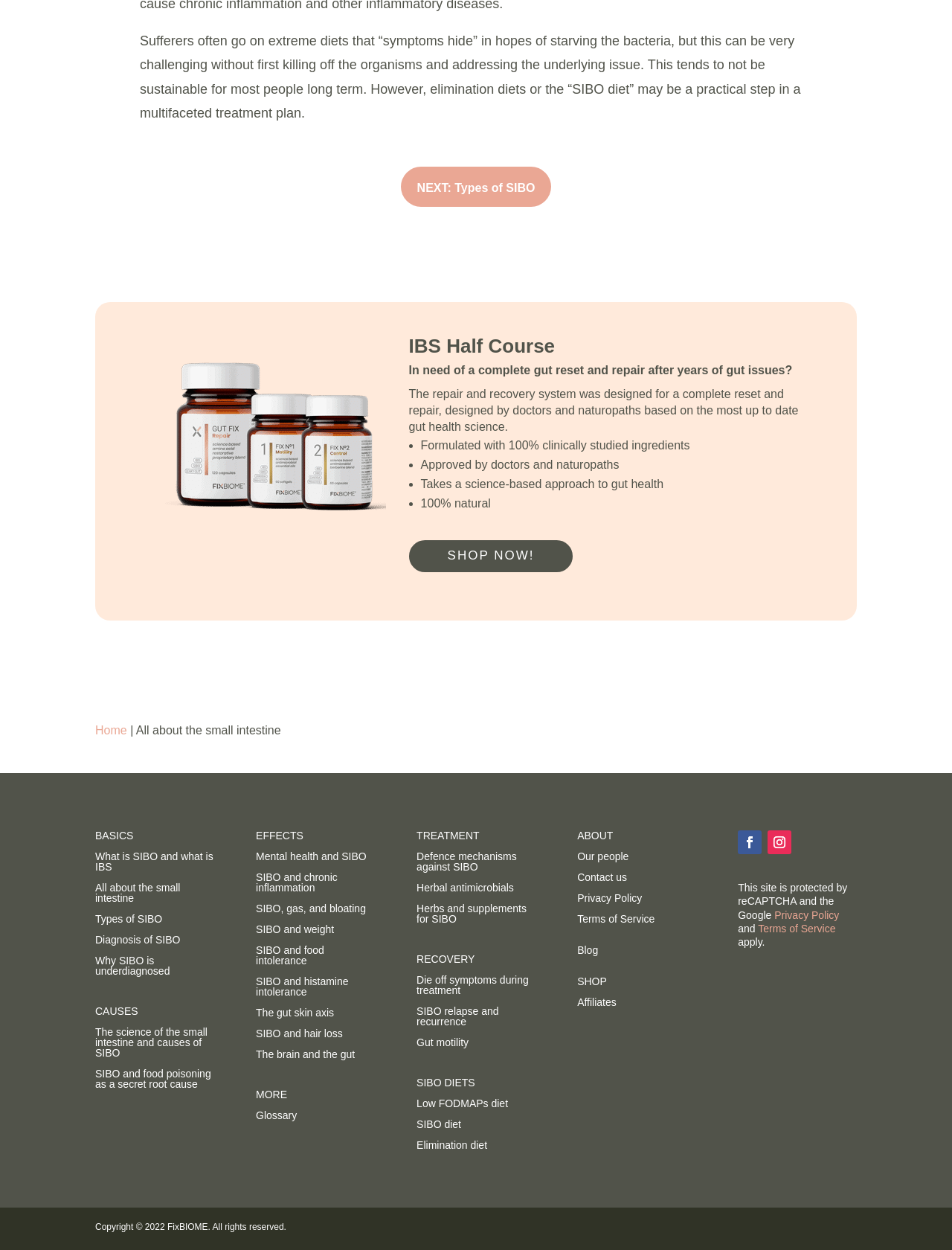Please use the details from the image to answer the following question comprehensively:
What is the main topic of this webpage?

Based on the content of the webpage, including the headings and links, it appears that the main topic of this webpage is SIBO (Small Intestine Bacterial Overgrowth). The webpage provides information on the causes, effects, treatment, and recovery of SIBO, as well as related topics such as IBS and gut health.